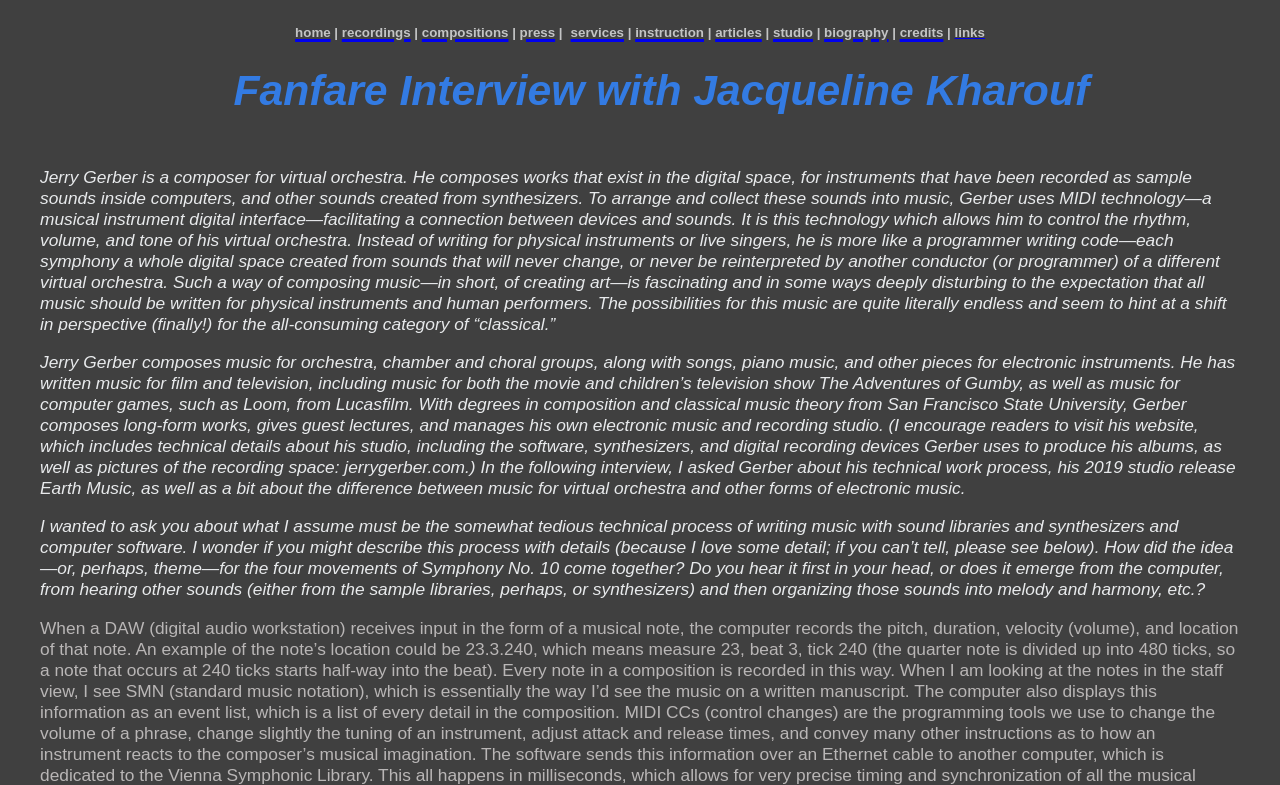Give a detailed account of the webpage, highlighting key information.

The webpage appears to be an interview article about Jacqueline Kharouf, with a focus on her approach to teaching electronic music composition. At the top of the page, there is a navigation menu with 11 links, including "home", "recordings", "compositions", and others, which are evenly spaced and take up the entire width of the page.

Below the navigation menu, there is a large block of text that serves as an introduction to the interview. This text describes Jerry Gerber, a composer who creates music for virtual orchestras using MIDI technology and sample sounds. The text explains how Gerber's composition process is more like programming code, and how this approach to music creation is both fascinating and disturbing to traditional expectations.

Following the introduction, there is a brief biography of Jerry Gerber, which lists his credentials, compositions, and work experience. This text is followed by the interview itself, which begins with a question about Gerber's technical process of writing music with sound libraries and synthesizers.

Throughout the page, the text is densely packed, with no images or breaks in the content. The overall layout is organized, with clear headings and concise text, making it easy to follow the conversation and understand the topic of electronic music composition.